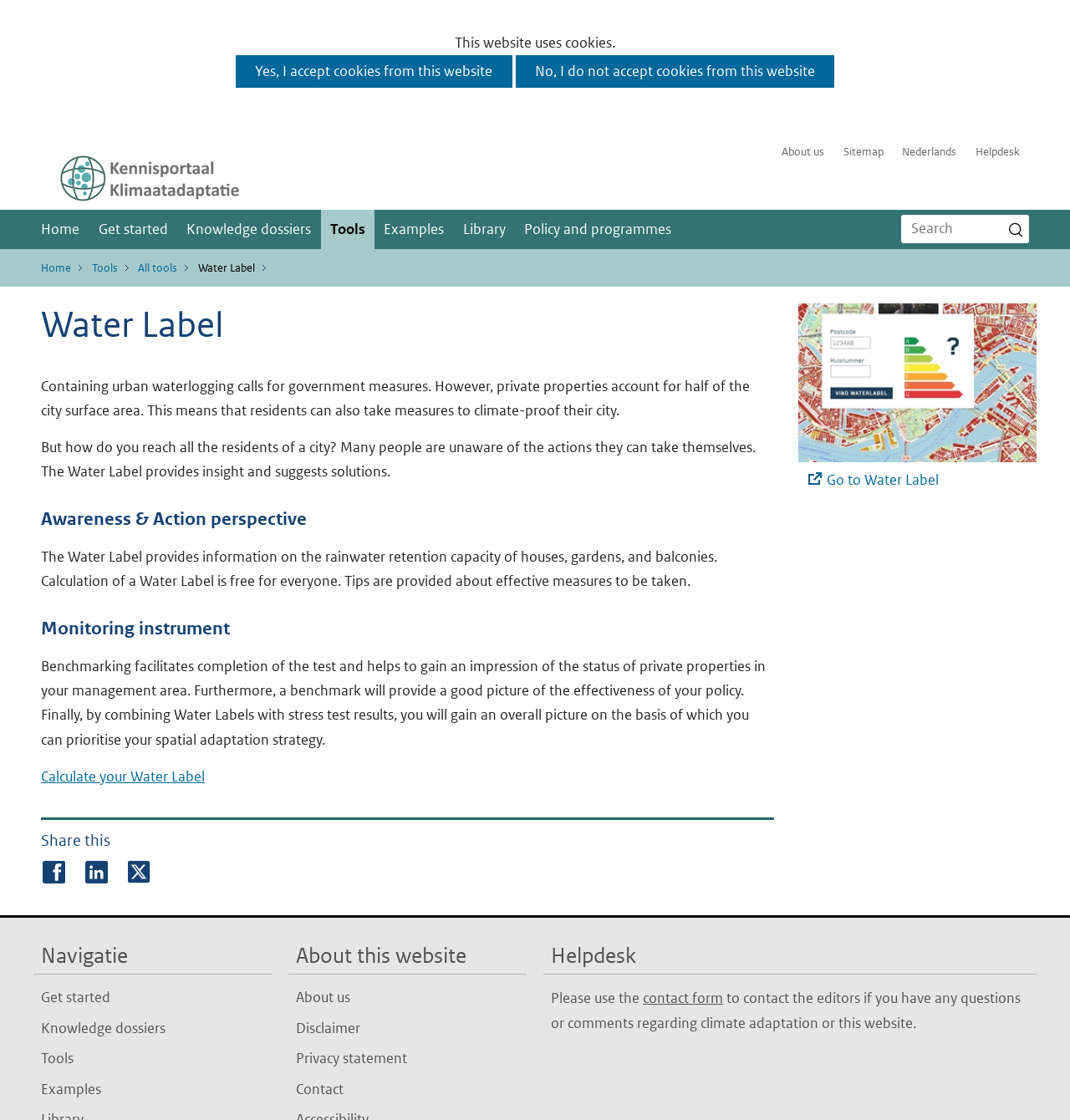Using a single word or phrase, answer the following question: 
What is the purpose of the Water Label?

Provide insight and suggest solutions